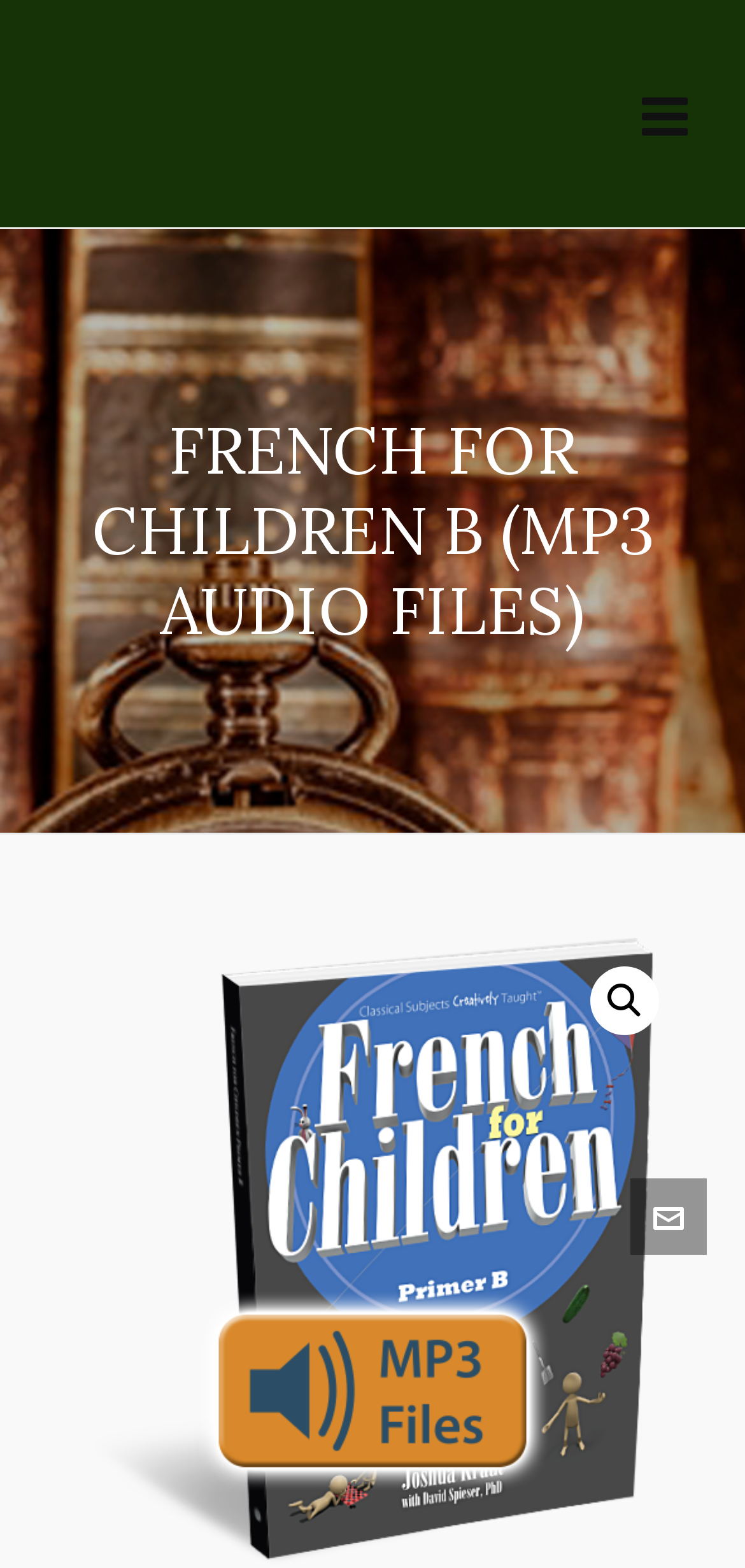What is the purpose of the canvas element?
Please use the visual content to give a single word or phrase answer.

Unknown